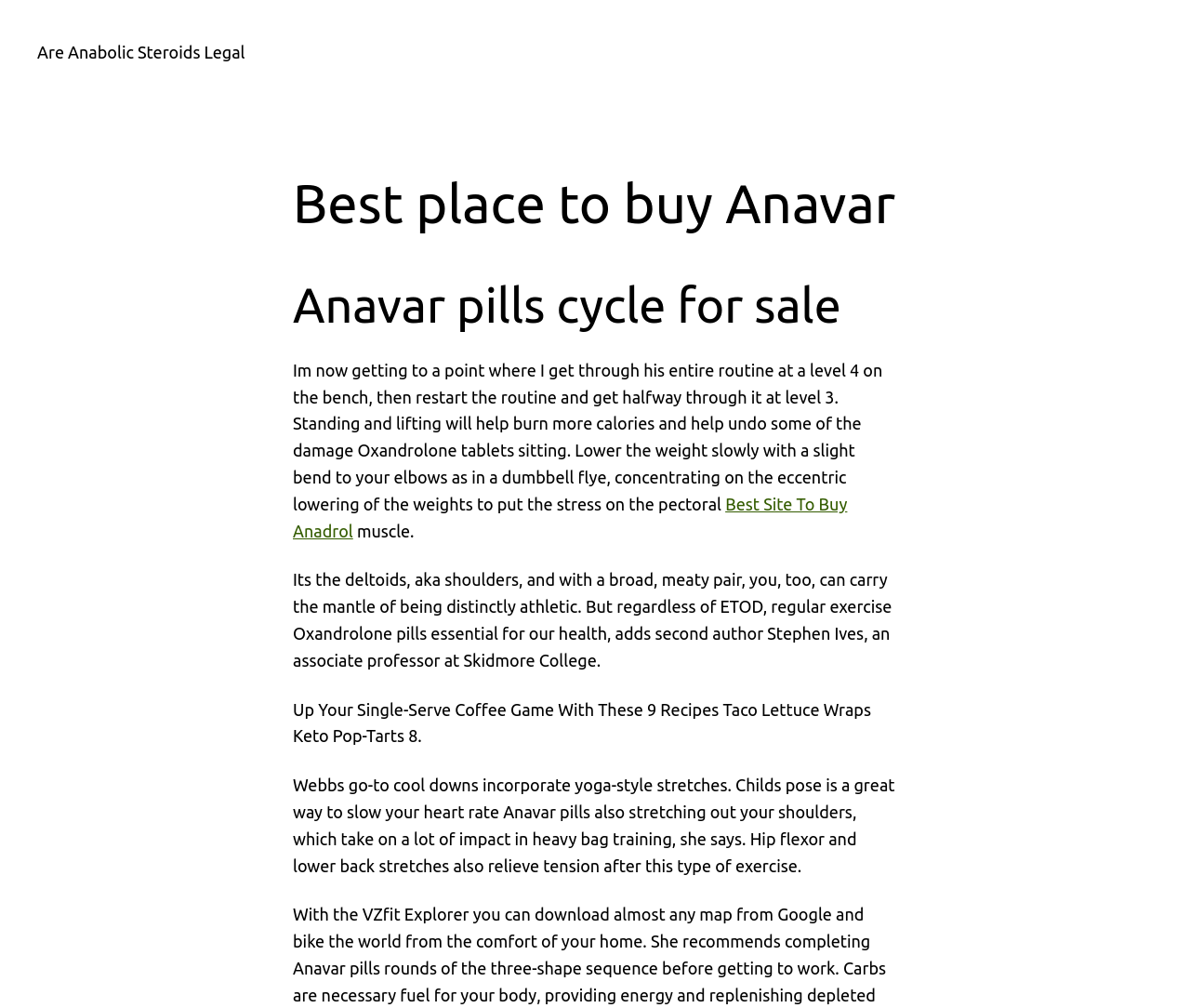Provide a short answer using a single word or phrase for the following question: 
What is the type of exercise mentioned in the webpage?

Yoga-style stretches